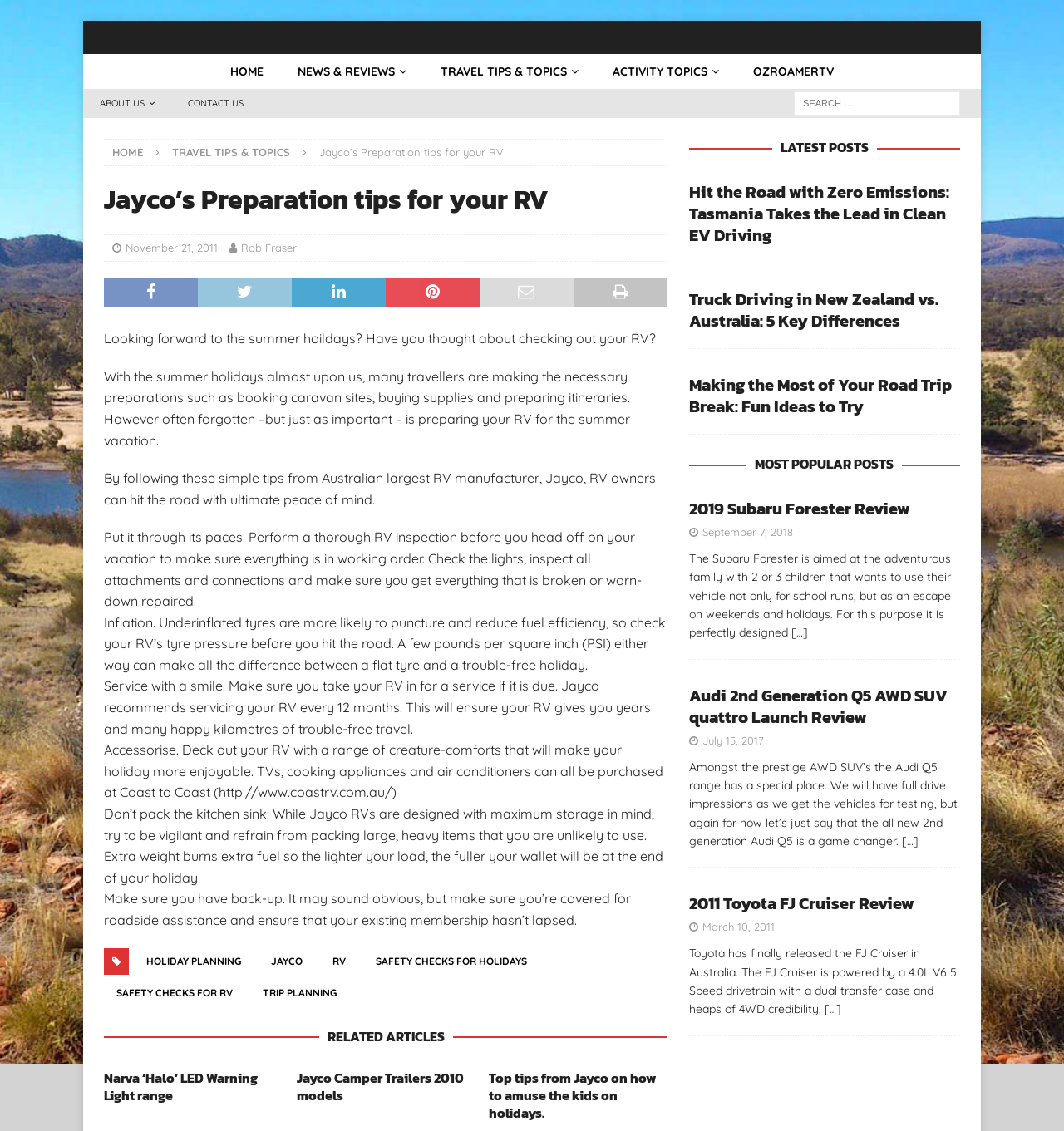Please determine the bounding box coordinates of the element's region to click in order to carry out the following instruction: "Search for something". The coordinates should be four float numbers between 0 and 1, i.e., [left, top, right, bottom].

[0.746, 0.081, 0.902, 0.102]